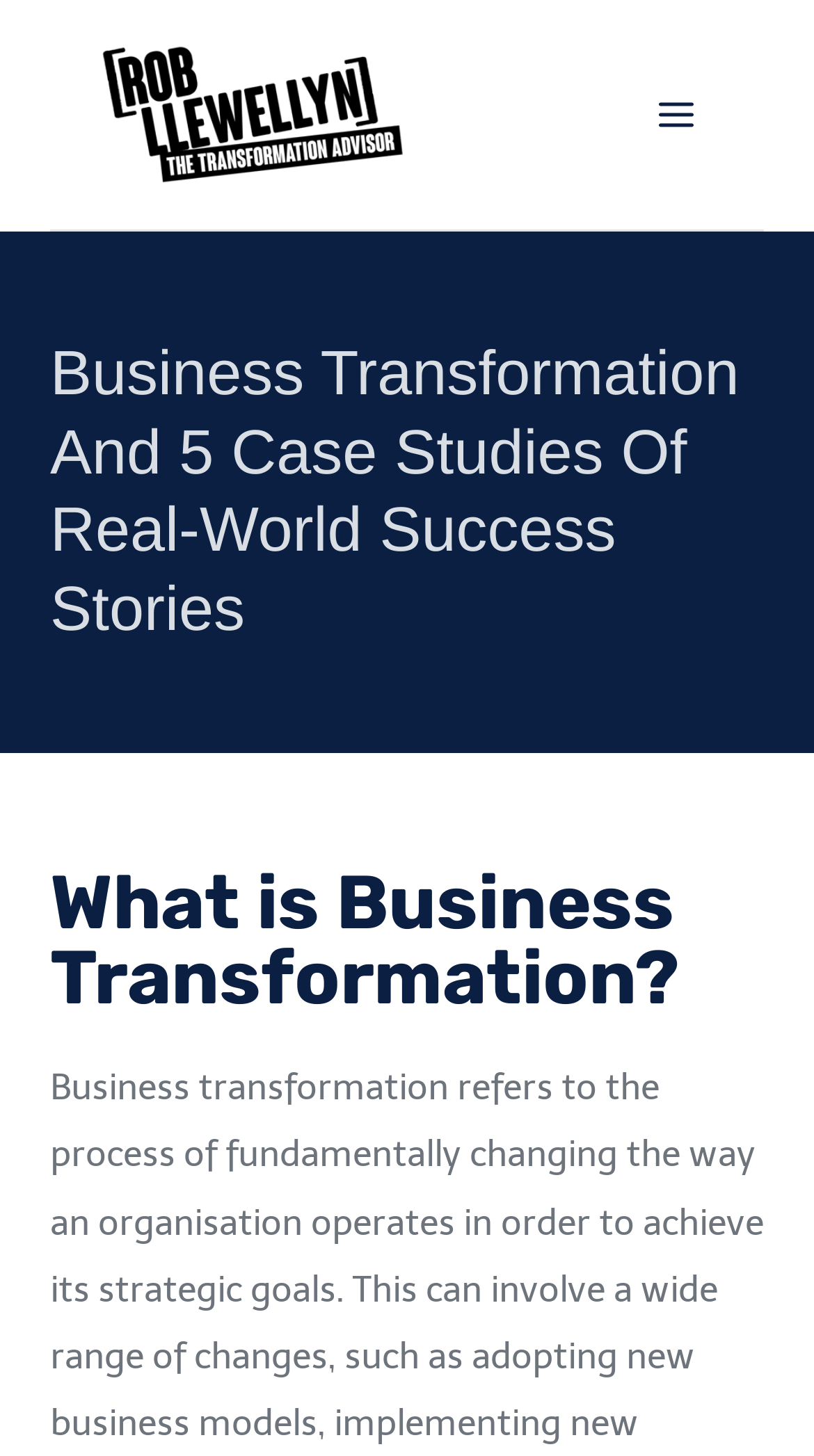Please find and generate the text of the main header of the webpage.

Business Transformation And 5 Case Studies Of Real-World Success Stories